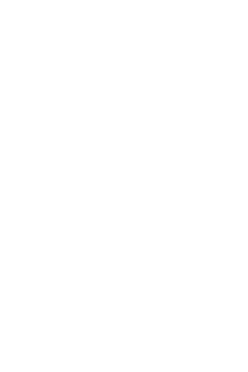What is the purpose of the rug's collection?
Answer the question using a single word or phrase, according to the image.

To transform living areas